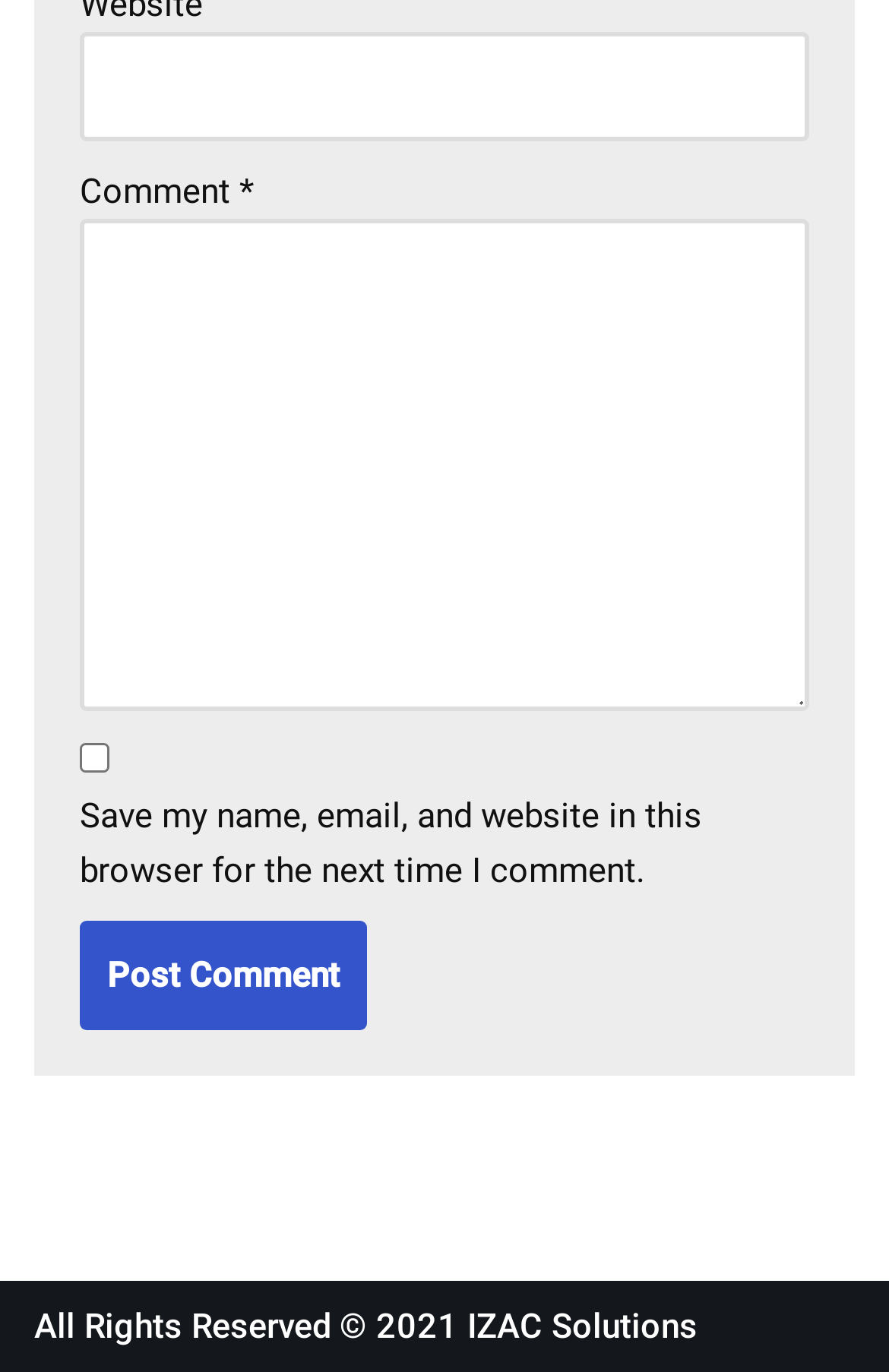What is the purpose of the checkbox?
Using the details from the image, give an elaborate explanation to answer the question.

The checkbox is located below the comment textbox and is labeled 'Save my name, email, and website in this browser for the next time I comment.' This suggests that its purpose is to save the user's comment information for future use.